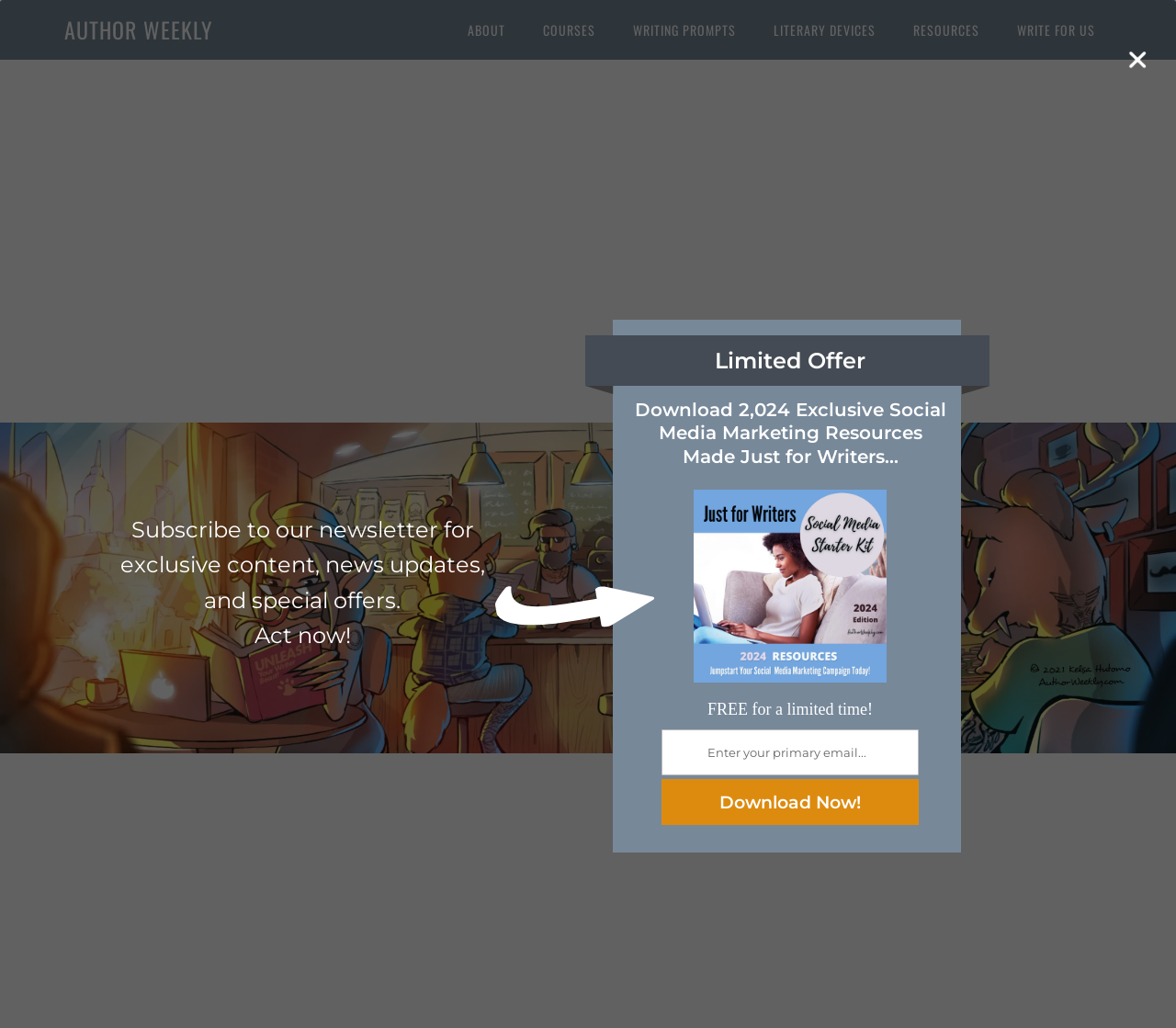Identify and provide the main heading of the webpage.

10K+ Fiction Writing Prompts